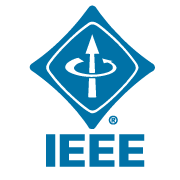What does the upward-pointing arrow in the logo symbolize?
Please give a detailed answer to the question using the information shown in the image.

The blue diamond shape encapsulates an upward-pointing arrow, which symbolizes innovation and forward-thinking, reflecting IEEE's commitment to advancing technology for humanity.